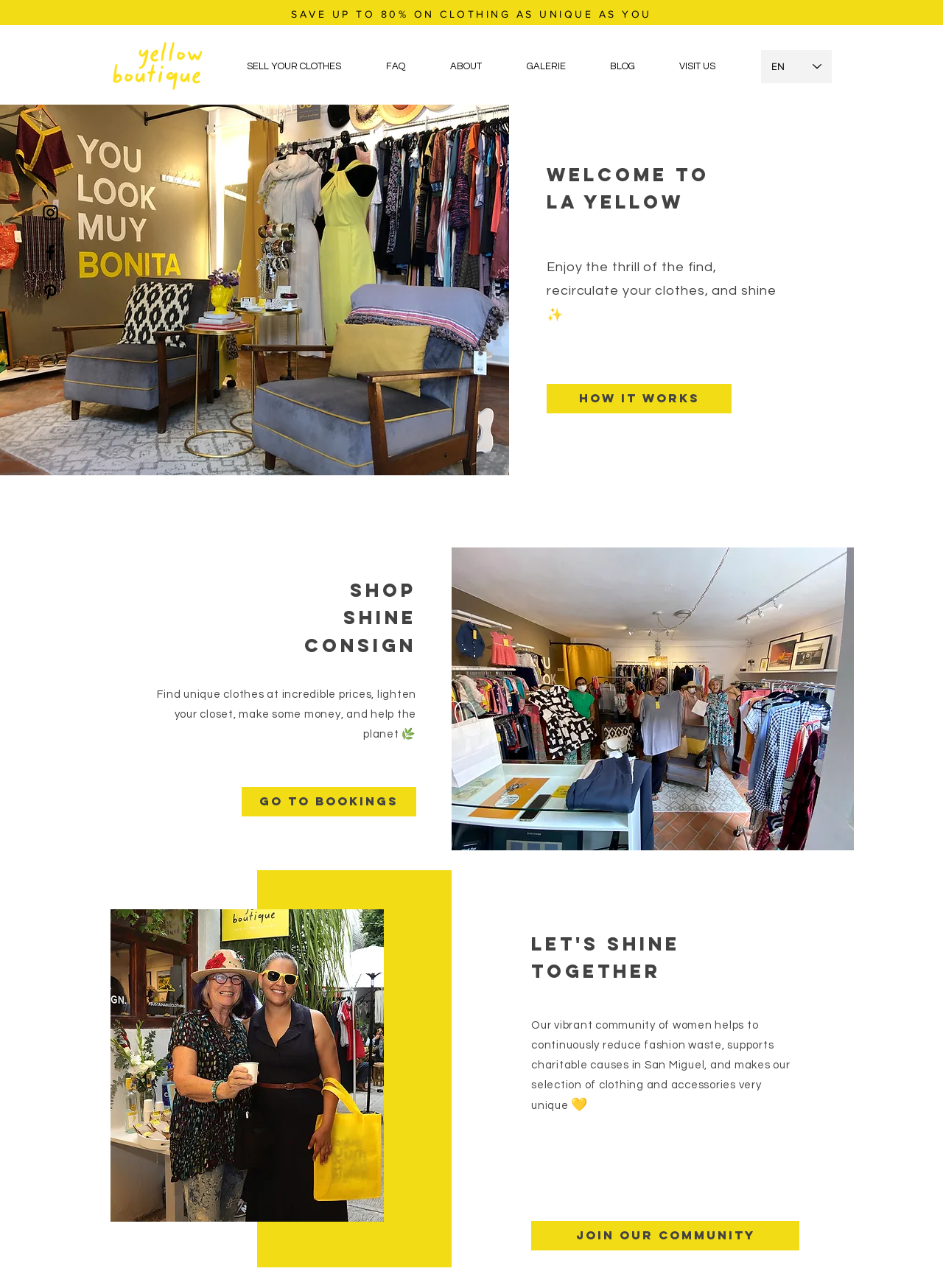Locate the UI element described by aria-label="Instagram" in the provided webpage screenshot. Return the bounding box coordinates in the format (top-left x, top-left y, bottom-right x, bottom-right y), ensuring all values are between 0 and 1.

[0.043, 0.157, 0.064, 0.173]